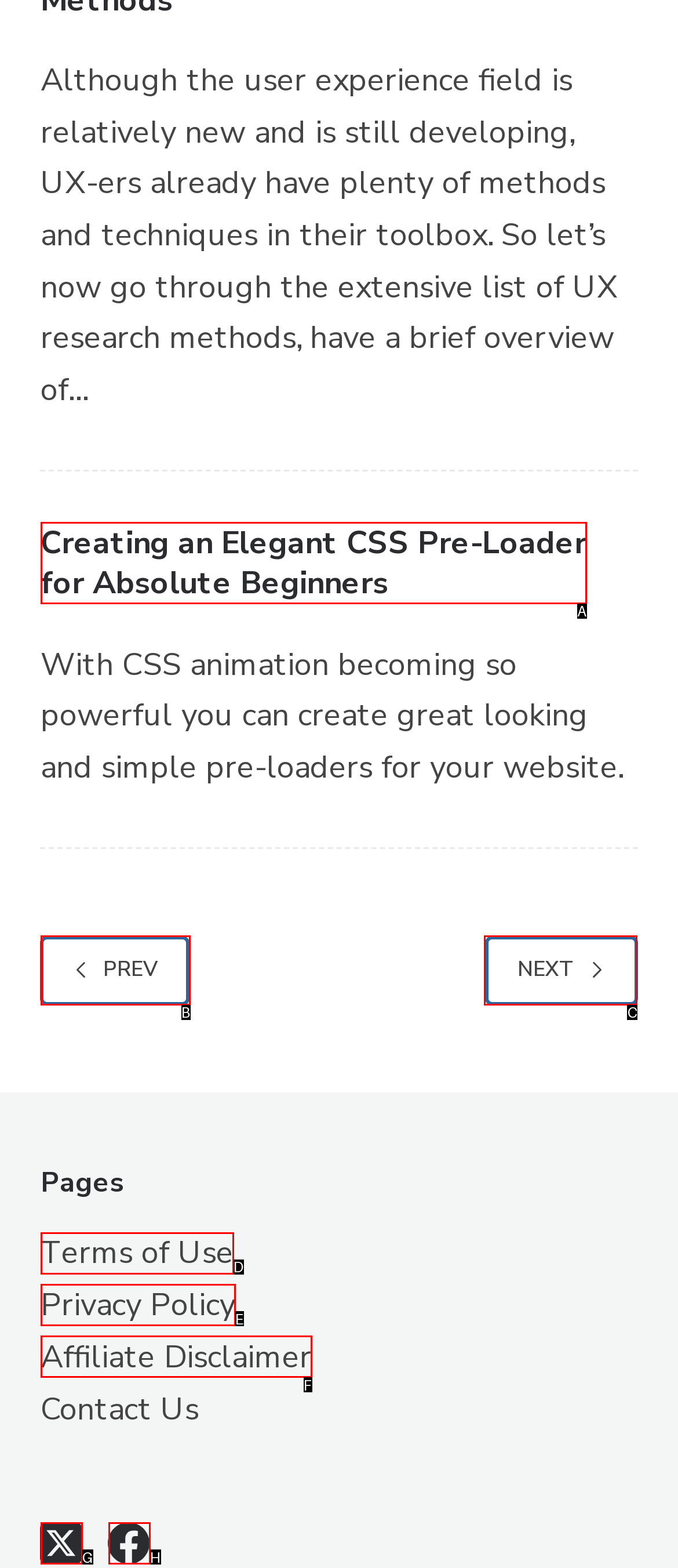Pick the option that should be clicked to perform the following task: Click on the 'Creating an Elegant CSS Pre-Loader for Absolute Beginners' link
Answer with the letter of the selected option from the available choices.

A